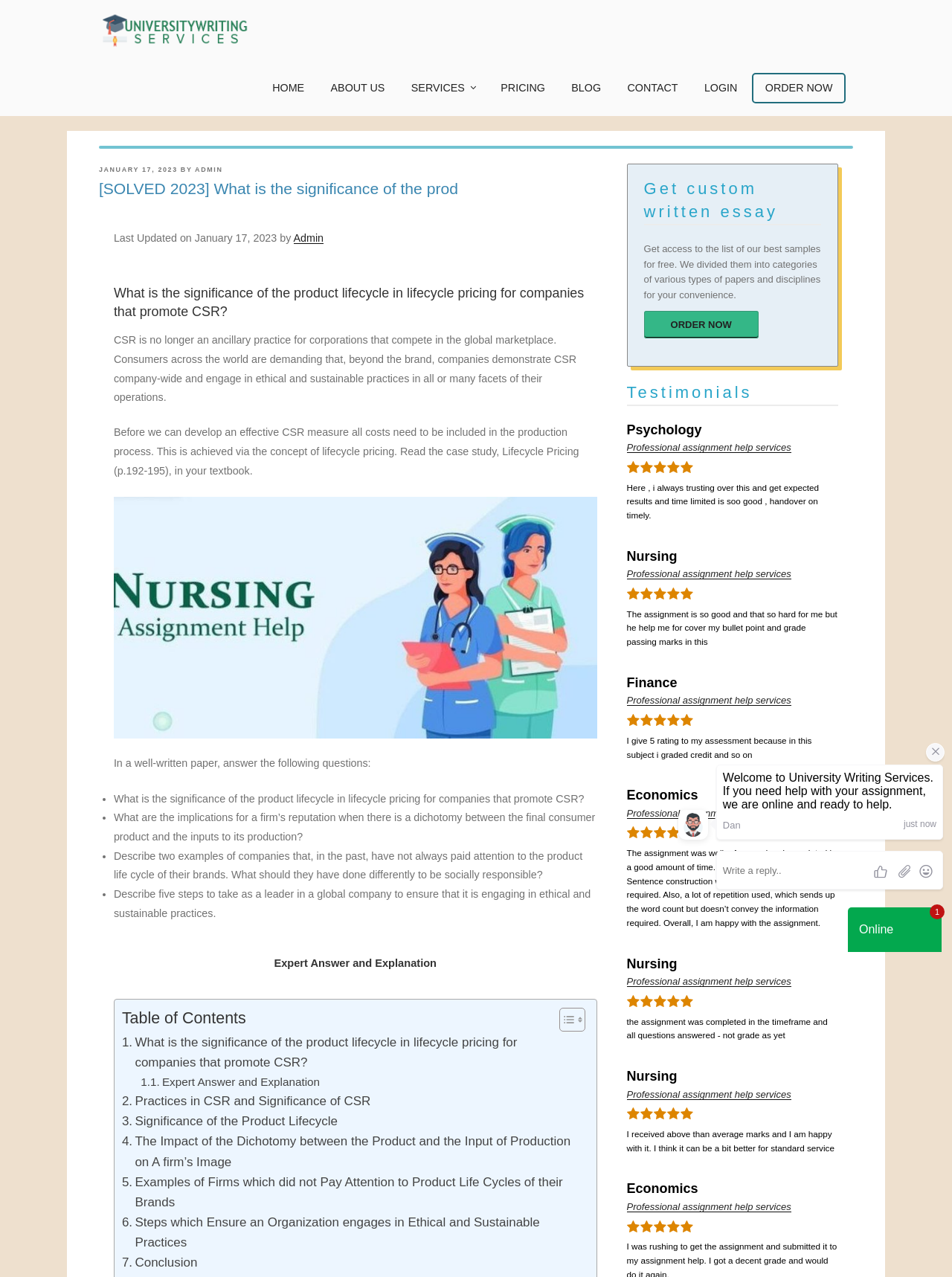Please provide the bounding box coordinates for the element that needs to be clicked to perform the instruction: "Click on the 'HOME' link". The coordinates must consist of four float numbers between 0 and 1, formatted as [left, top, right, bottom].

[0.274, 0.058, 0.332, 0.08]